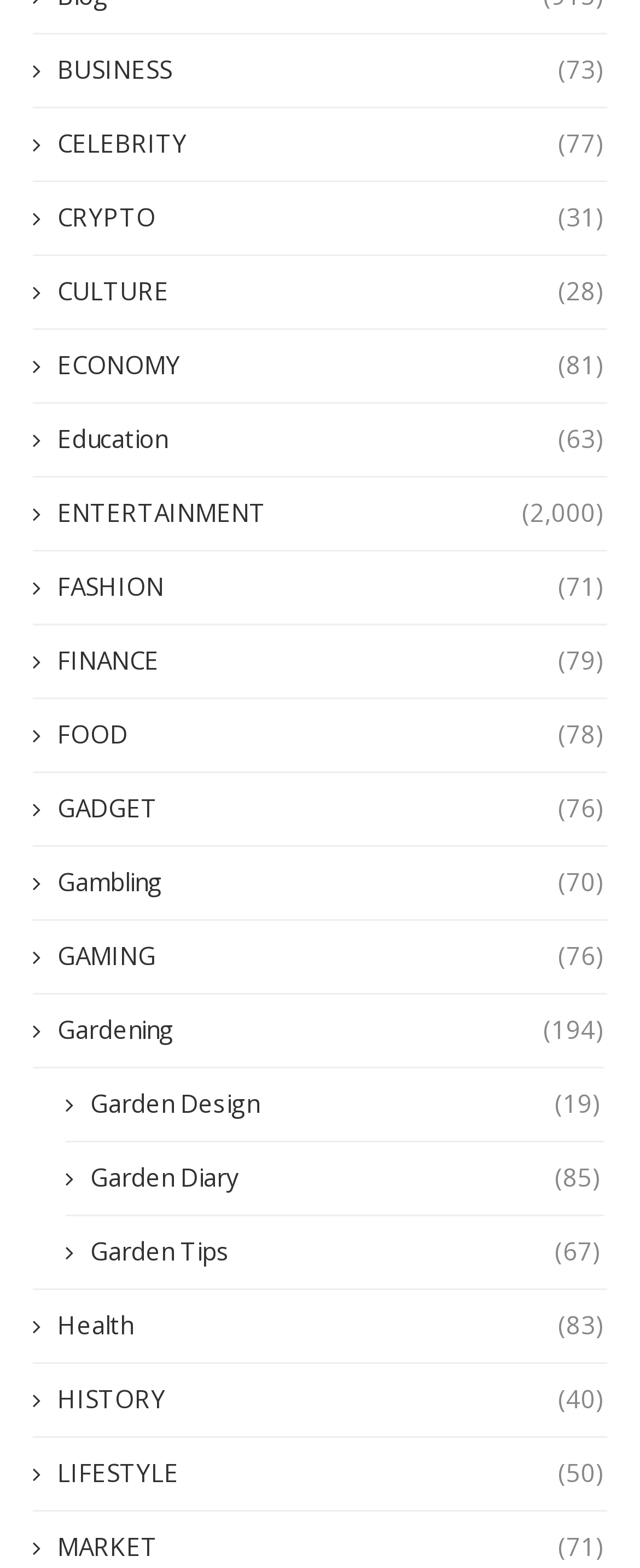Based on the element description: "ENTERTAINMENT (2,000)", identify the UI element and provide its bounding box coordinates. Use four float numbers between 0 and 1, [left, top, right, bottom].

[0.051, 0.316, 0.944, 0.338]